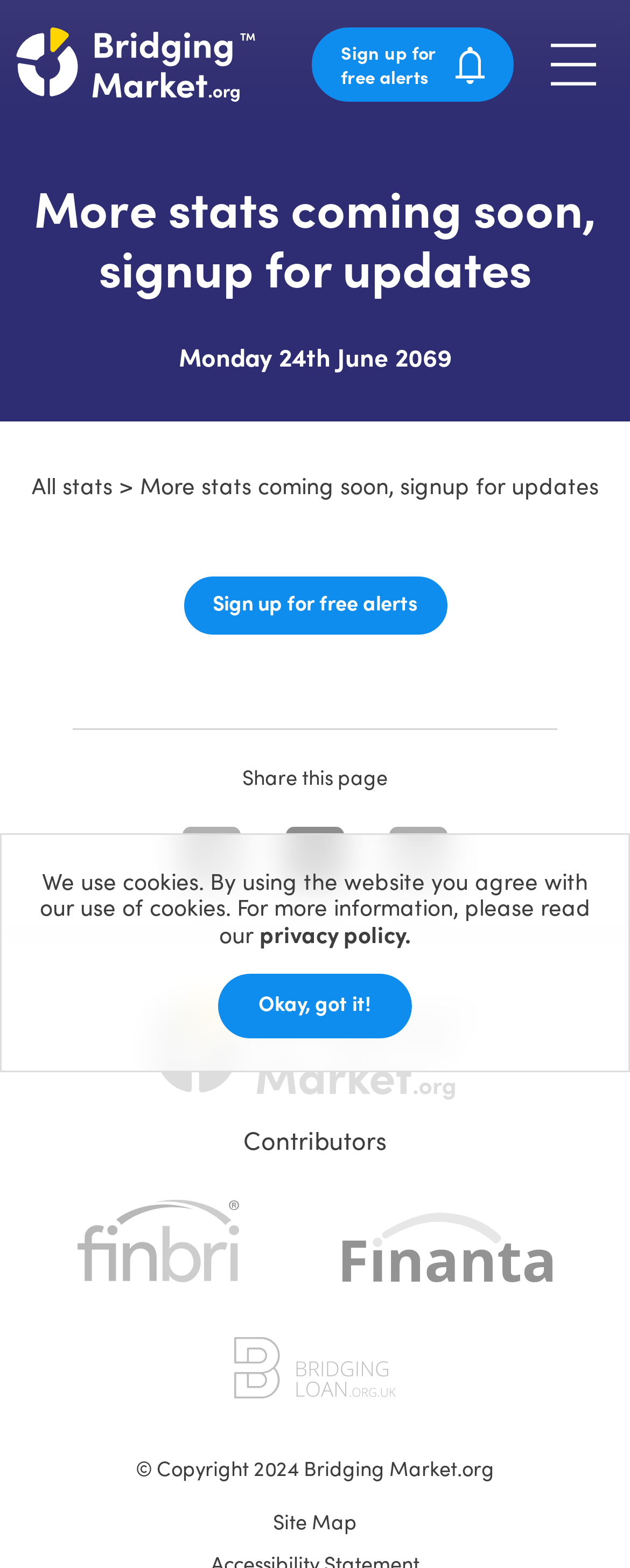Identify the bounding box of the UI element that matches this description: "Bridging Market.org".

[0.025, 0.01, 0.405, 0.072]